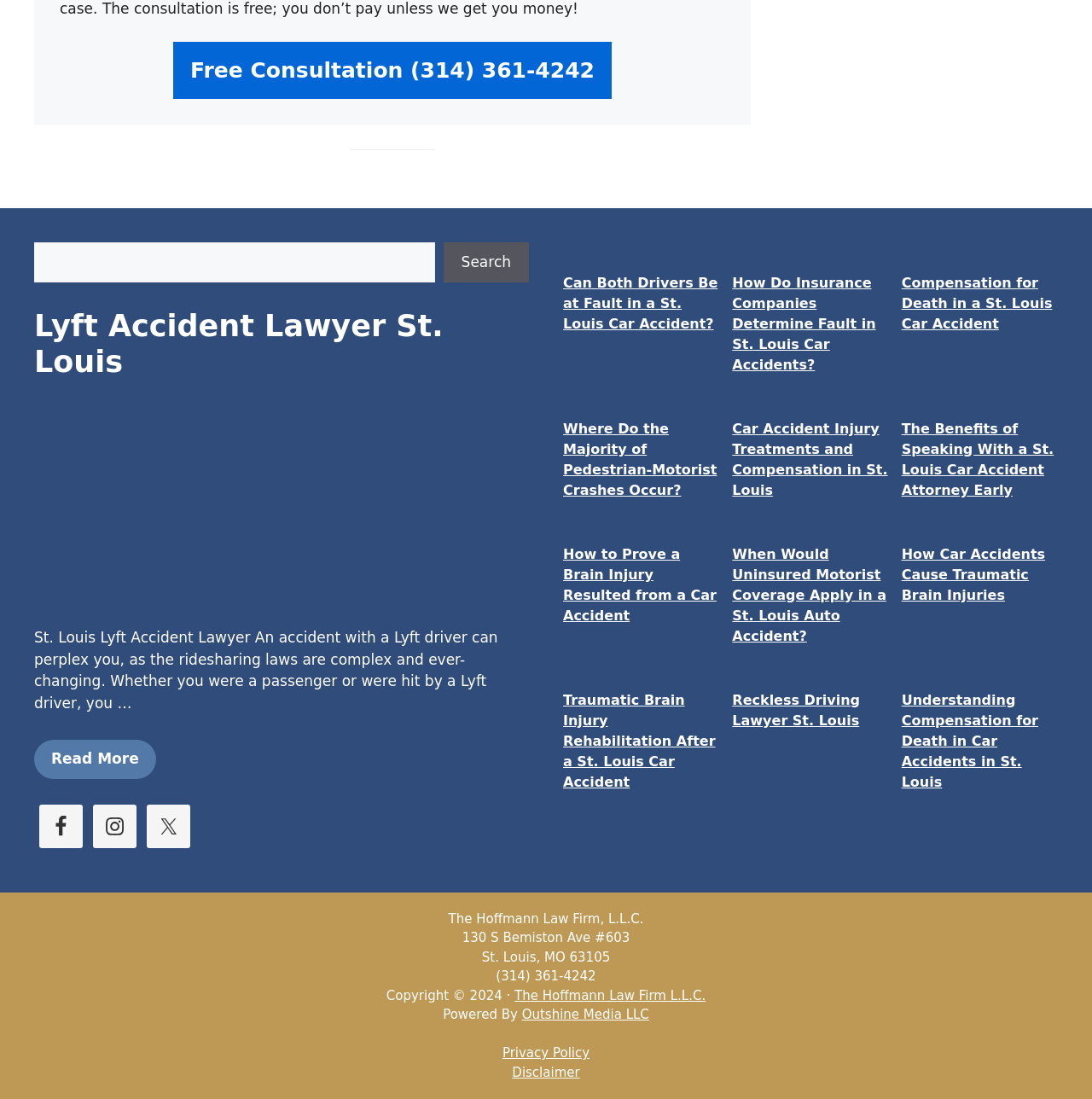What is the phone number to contact for a free consultation?
Using the image as a reference, give an elaborate response to the question.

The phone number can be found at the top of the webpage, in the link 'Free Consultation (314) 361-4242', and also at the bottom of the webpage, in the StaticText '(314) 361-4242'.